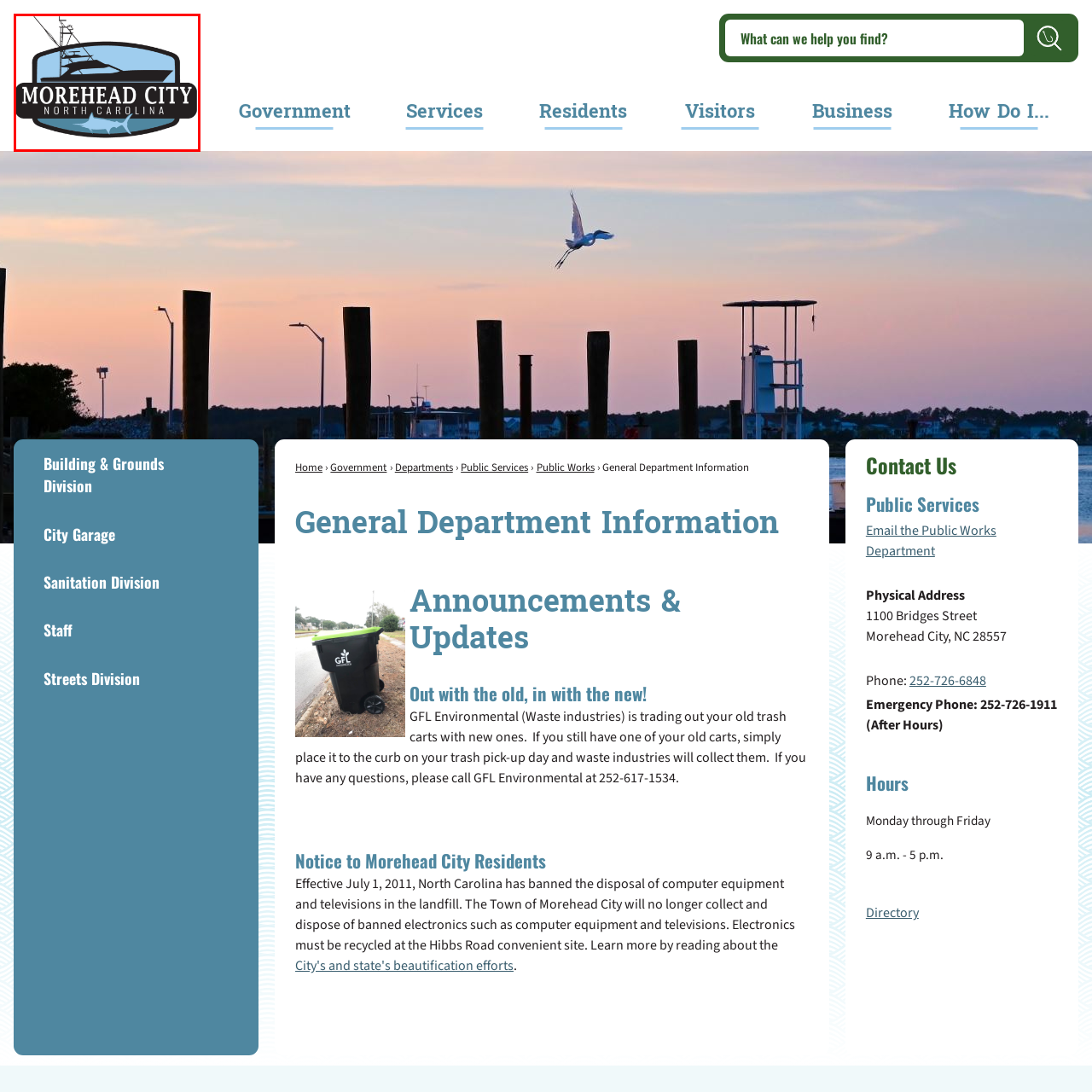What is the purpose of the darker blue and black outlines?
Look at the area highlighted by the red bounding box and answer the question in detail, drawing from the specifics shown in the image.

The darker blue and black outlines add depth to the logo, creating a visually appealing design that effectively captures the essence of the city's maritime culture.